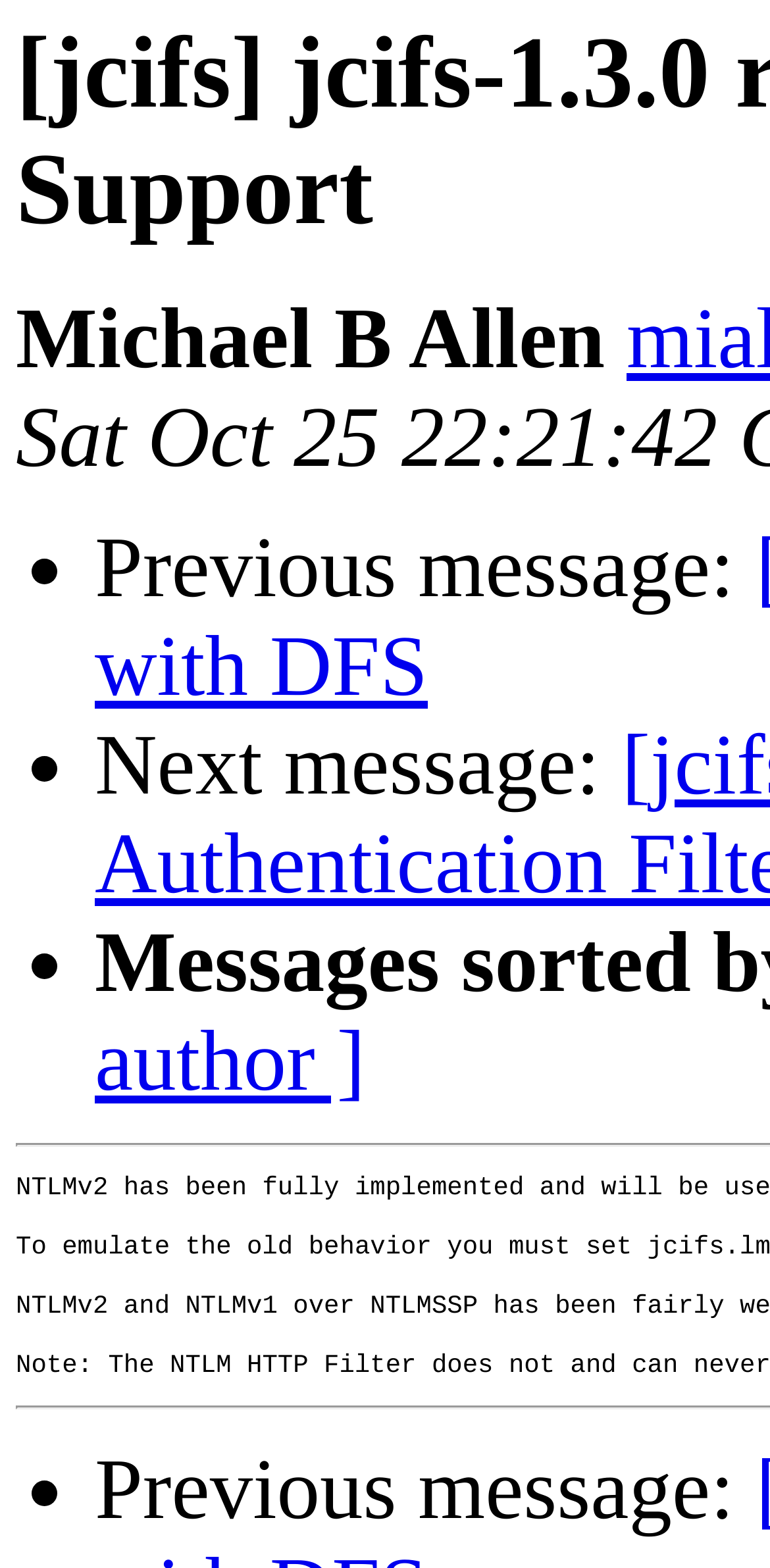What is the vertical position of the third list marker relative to the first list marker?
Please elaborate on the answer to the question with detailed information.

By comparing the y1 and y2 coordinates of the list markers, we can determine that the third list marker is located below the first list marker, since its y1 and y2 values are greater than those of the first list marker.